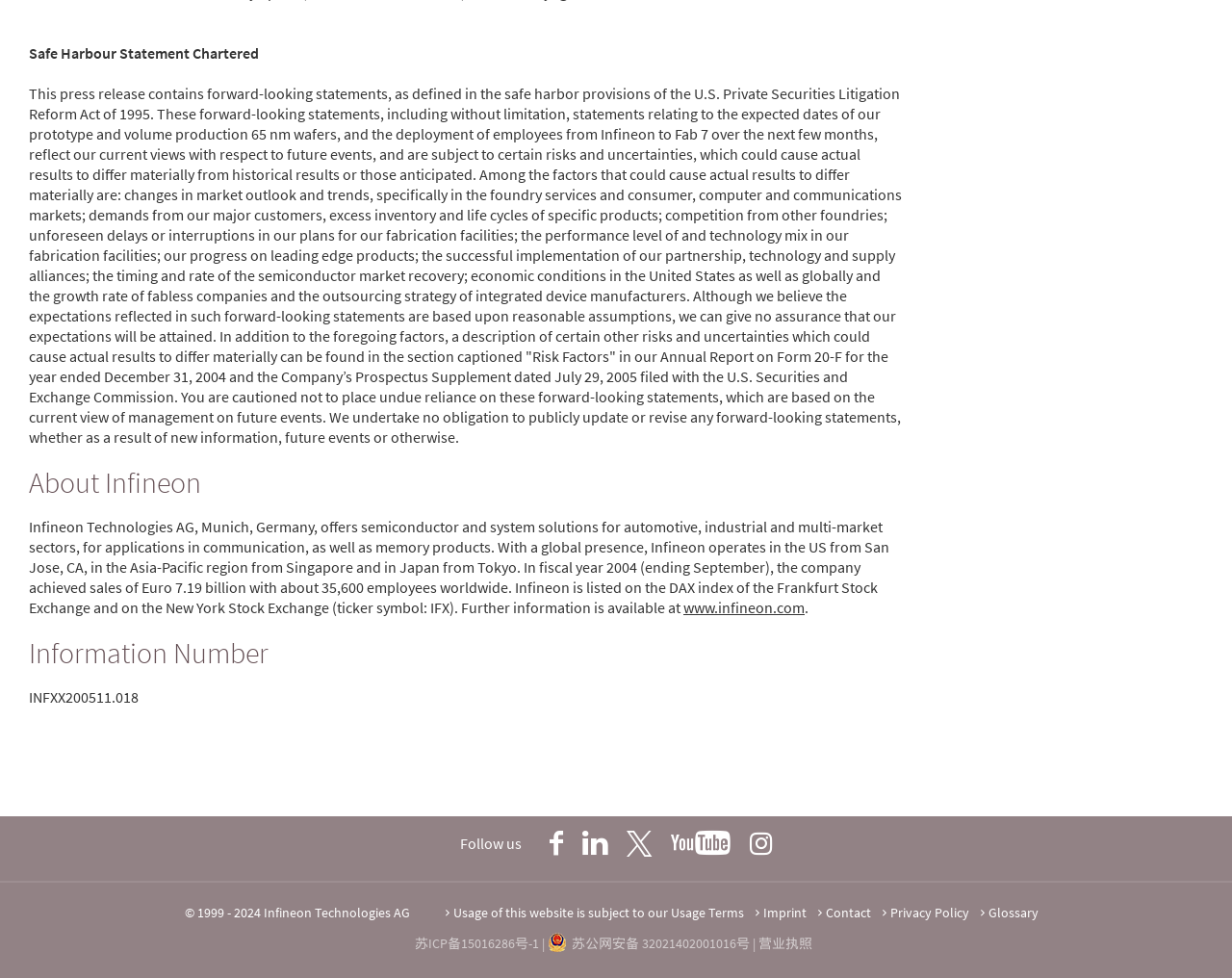Show the bounding box coordinates for the HTML element described as: "parent_node: Follow us title="LinkedIn"".

[0.464, 0.851, 0.5, 0.871]